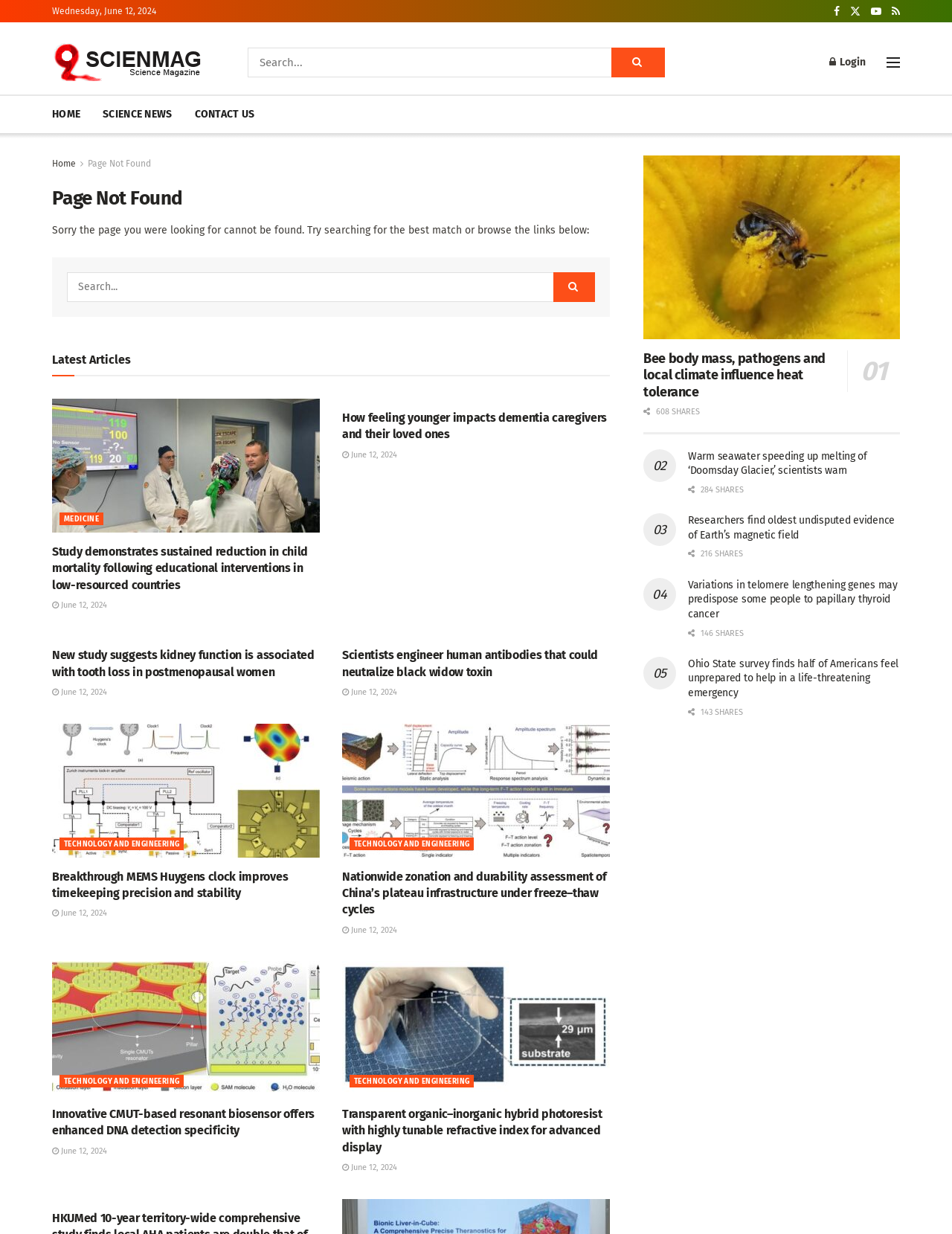Can you find the bounding box coordinates for the element that needs to be clicked to execute this instruction: "Login"? The coordinates should be given as four float numbers between 0 and 1, i.e., [left, top, right, bottom].

[0.871, 0.035, 0.909, 0.065]